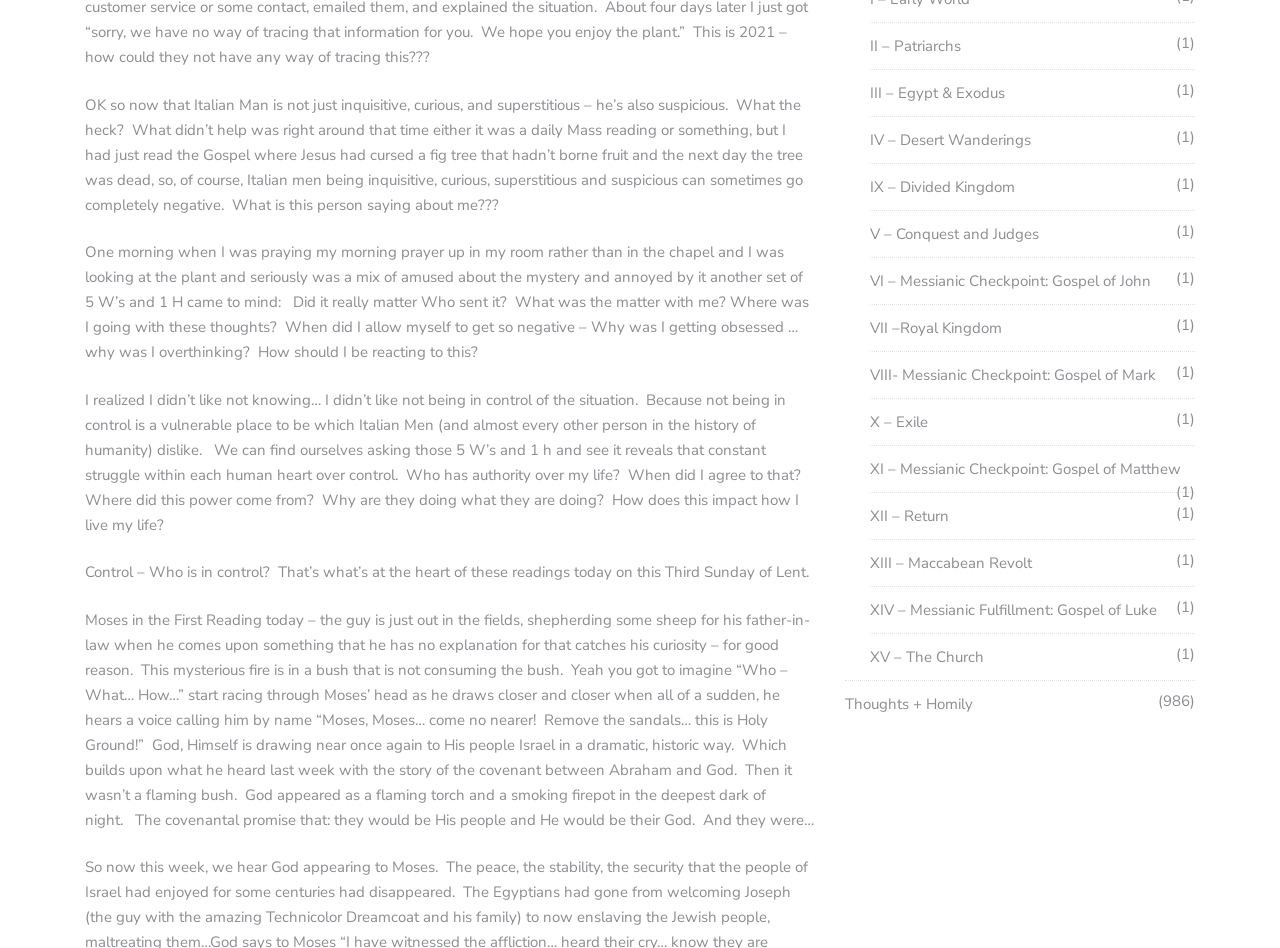Locate the bounding box coordinates of the clickable region to complete the following instruction: "Click on 'III – Egypt & Exodus'."

[0.68, 0.088, 0.785, 0.109]